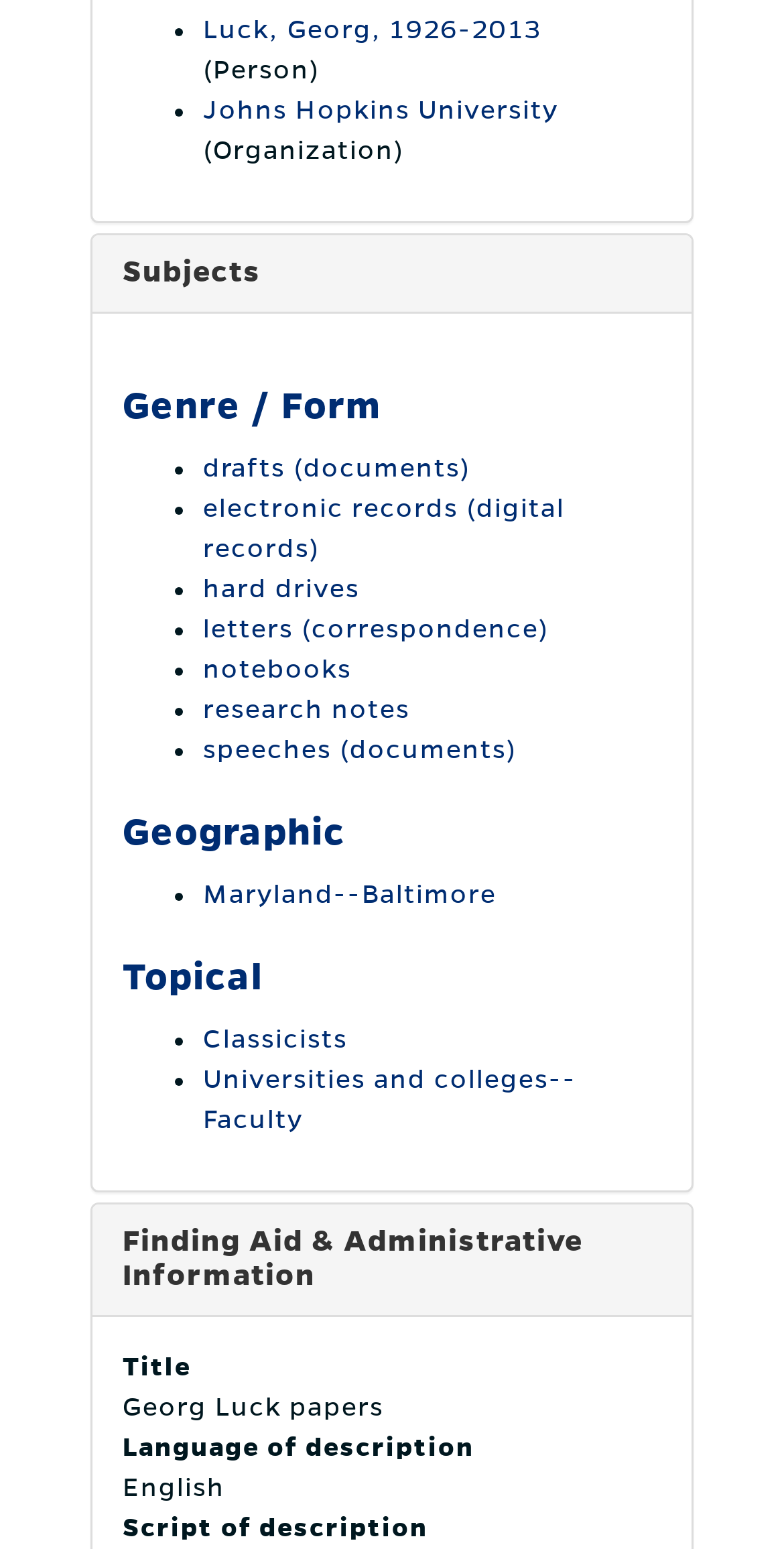Identify the bounding box coordinates of the element that should be clicked to fulfill this task: "Read about research notes". The coordinates should be provided as four float numbers between 0 and 1, i.e., [left, top, right, bottom].

[0.259, 0.449, 0.523, 0.467]